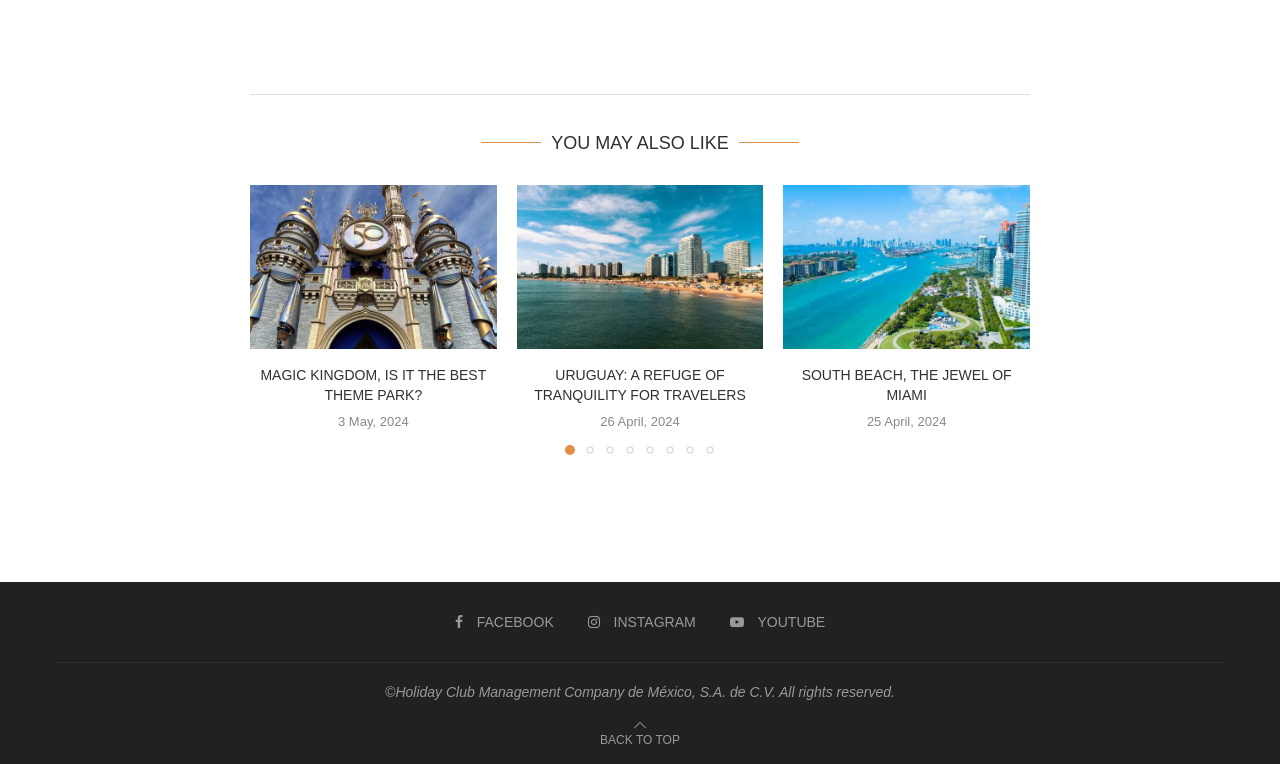How many links are in the first group?
Provide an in-depth answer to the question, covering all aspects.

There is one link in the first group because there is one link element with the text 'MAGIC KINGDOM, IS IT THE BEST THEME PARK?' inside the first group element.